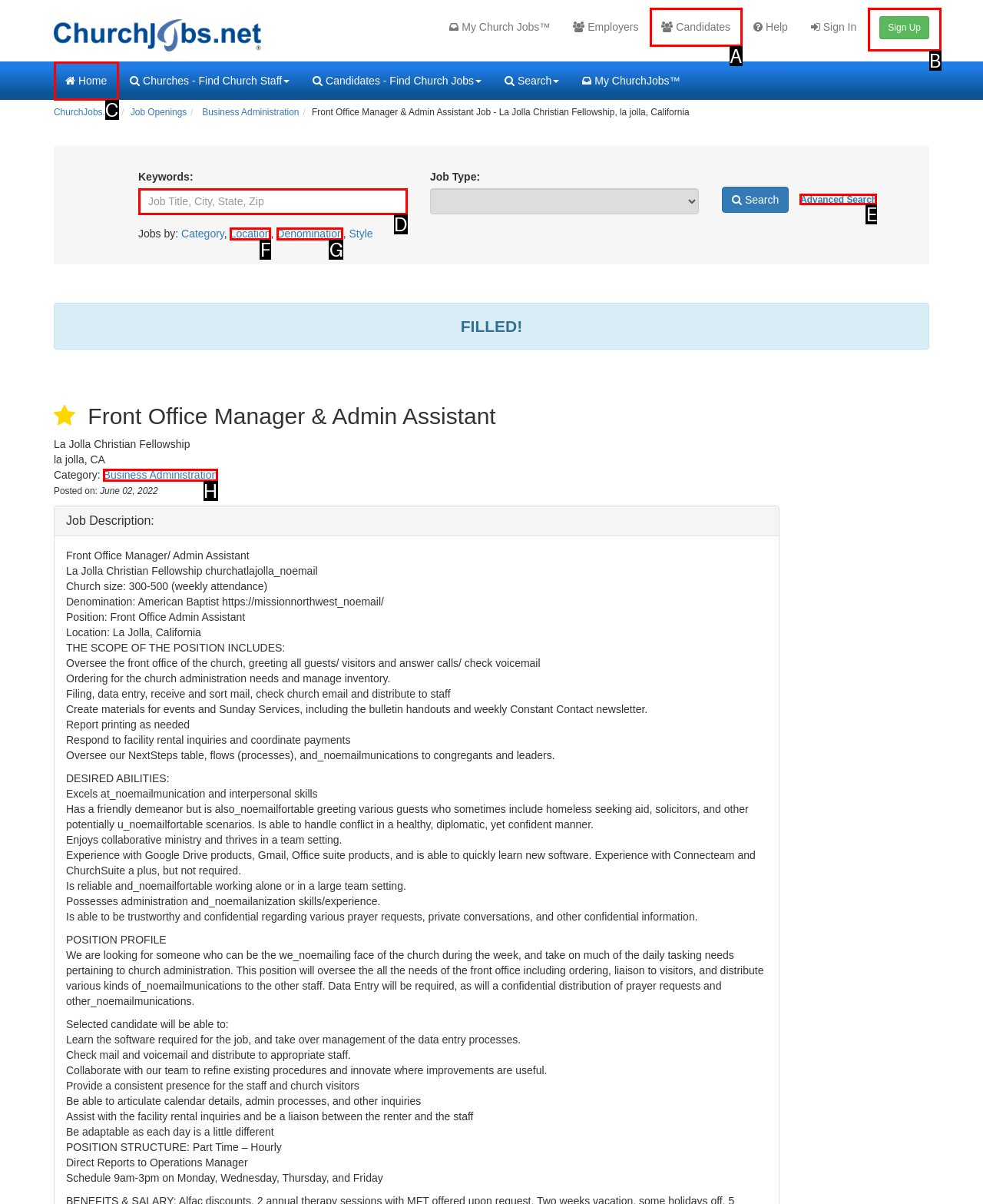Decide which letter you need to select to fulfill the task: View advanced search options
Answer with the letter that matches the correct option directly.

E